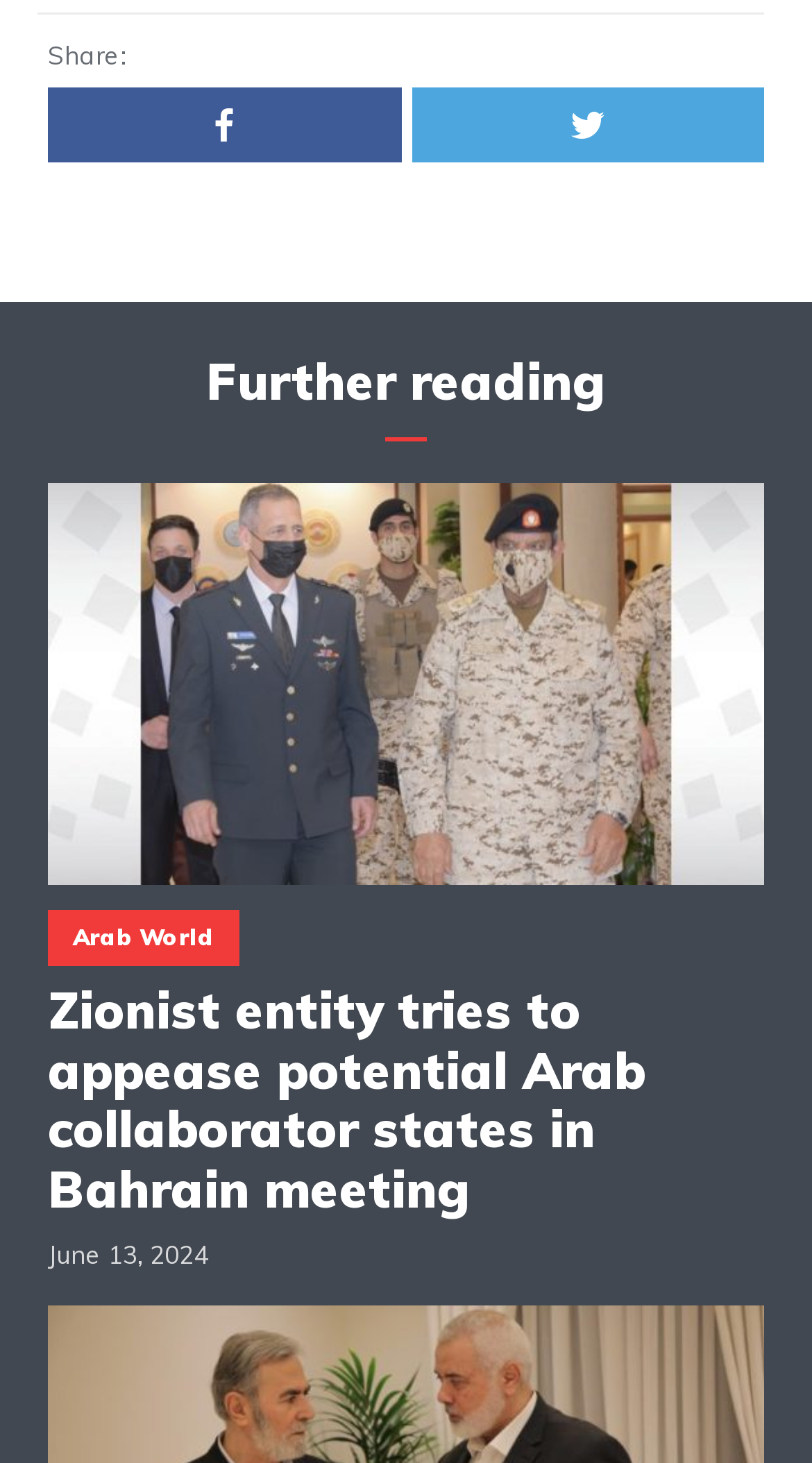What is the date of the article?
Look at the image and provide a short answer using one word or a phrase.

June 13, 2024